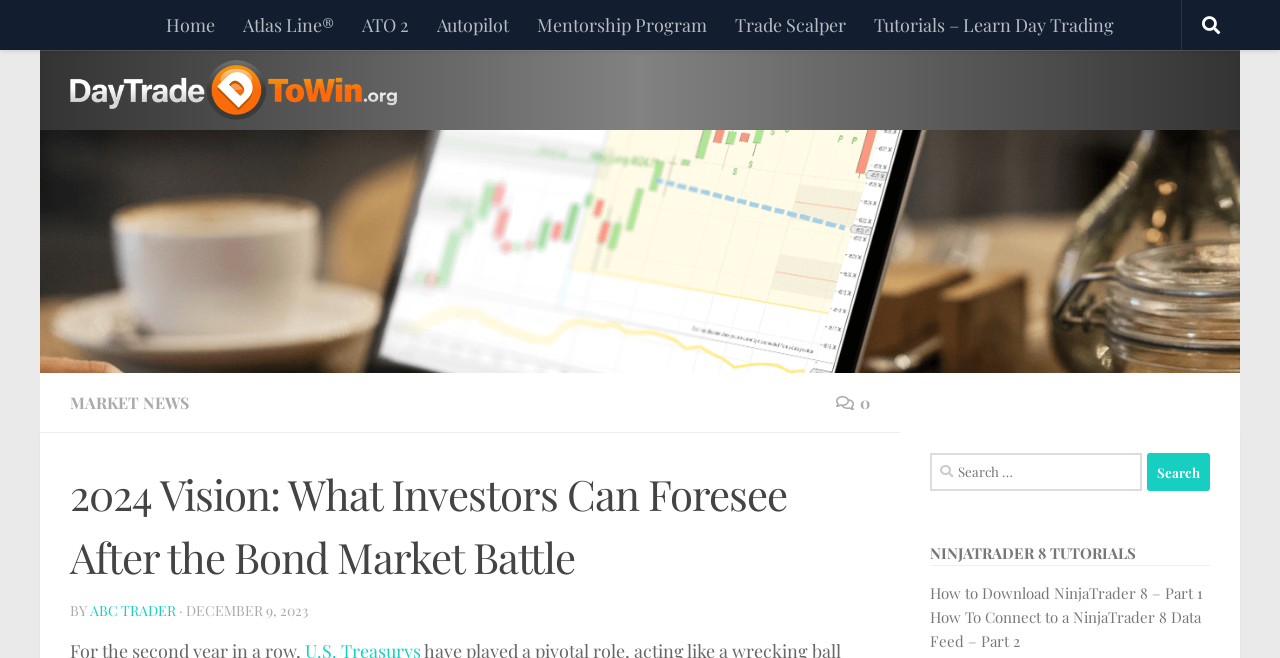What is the author of the article? Look at the image and give a one-word or short phrase answer.

ABC TRADER